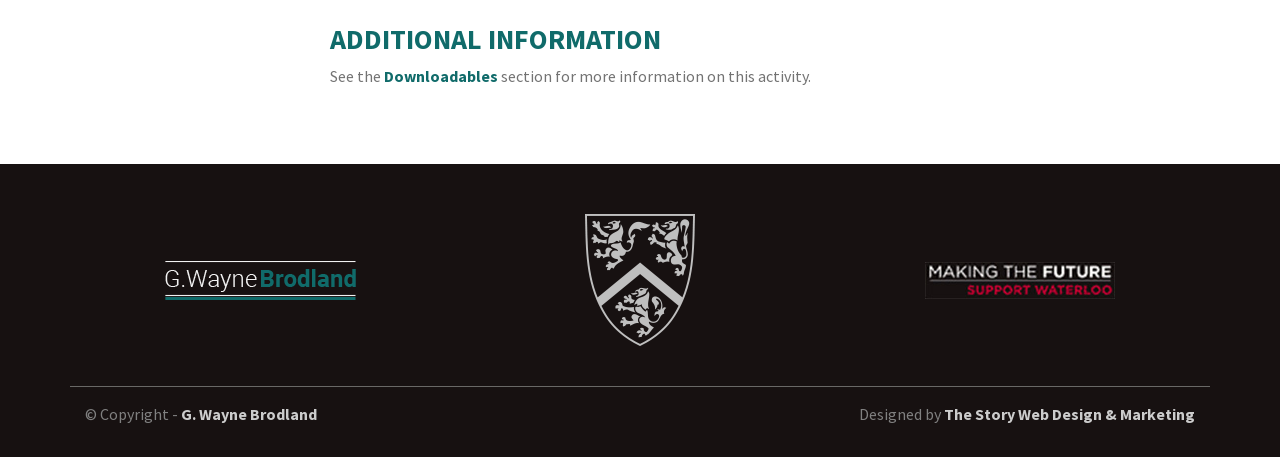How many links are there in the footer section?
Analyze the image and deliver a detailed answer to the question.

I counted the links in the footer section, which are 'Footer Logo', an empty link, 'G. Wayne Brodland', and 'The Story Web Design & Marketing'.